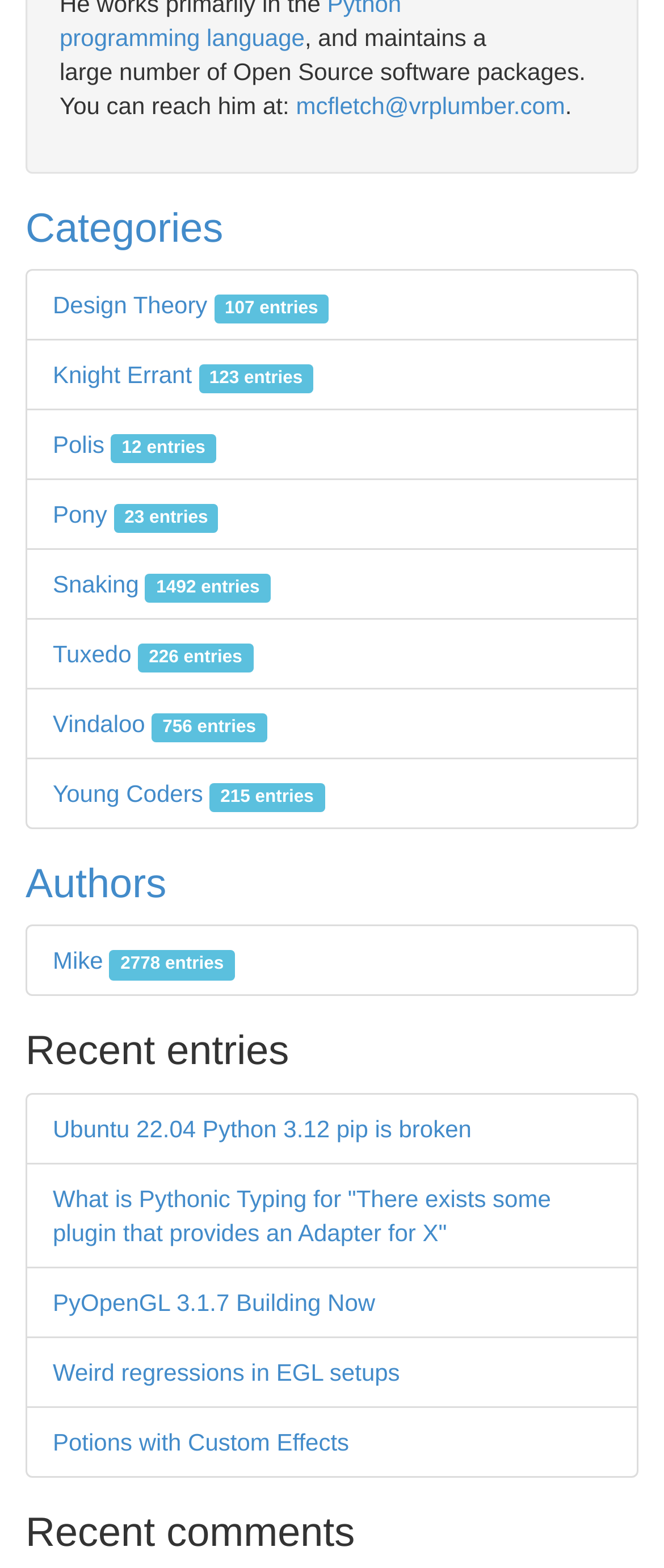Please reply to the following question with a single word or a short phrase:
How many authors are listed?

1